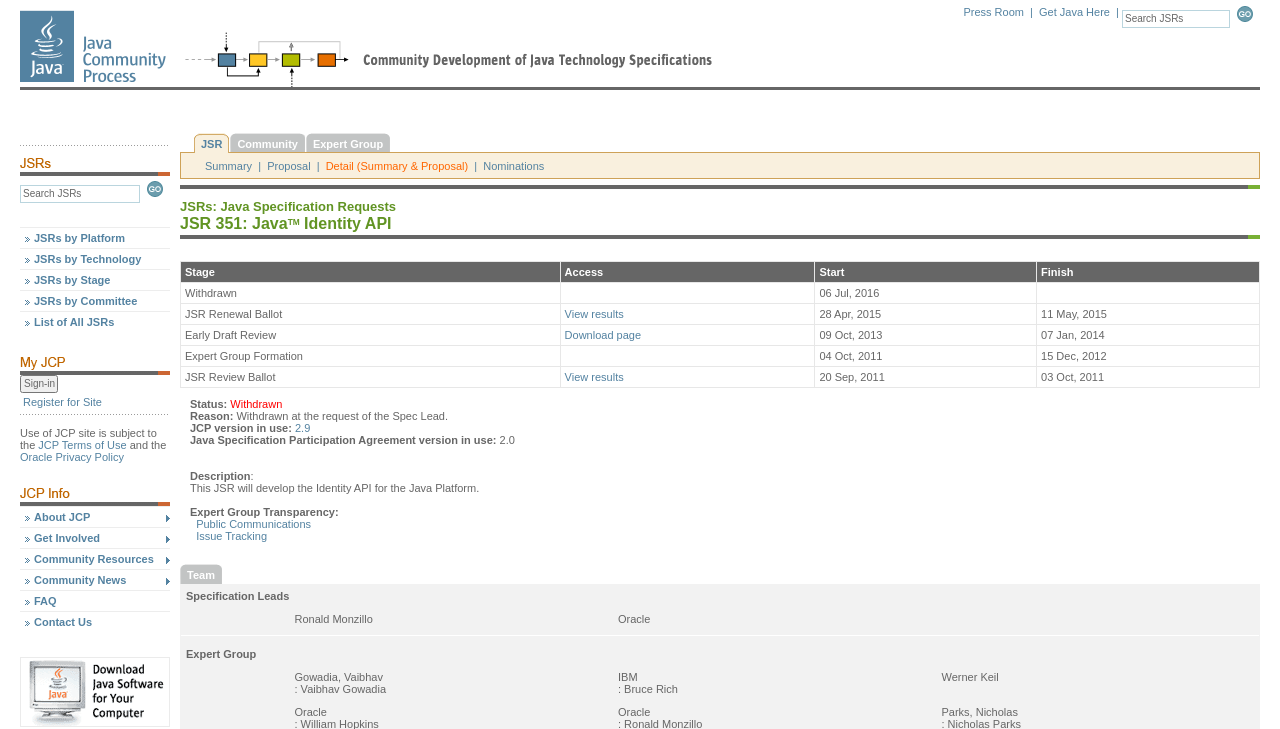Using the provided description: "JSRs by Technology", find the bounding box coordinates of the corresponding UI element. The output should be four float numbers between 0 and 1, in the format [left, top, right, bottom].

[0.016, 0.34, 0.133, 0.369]